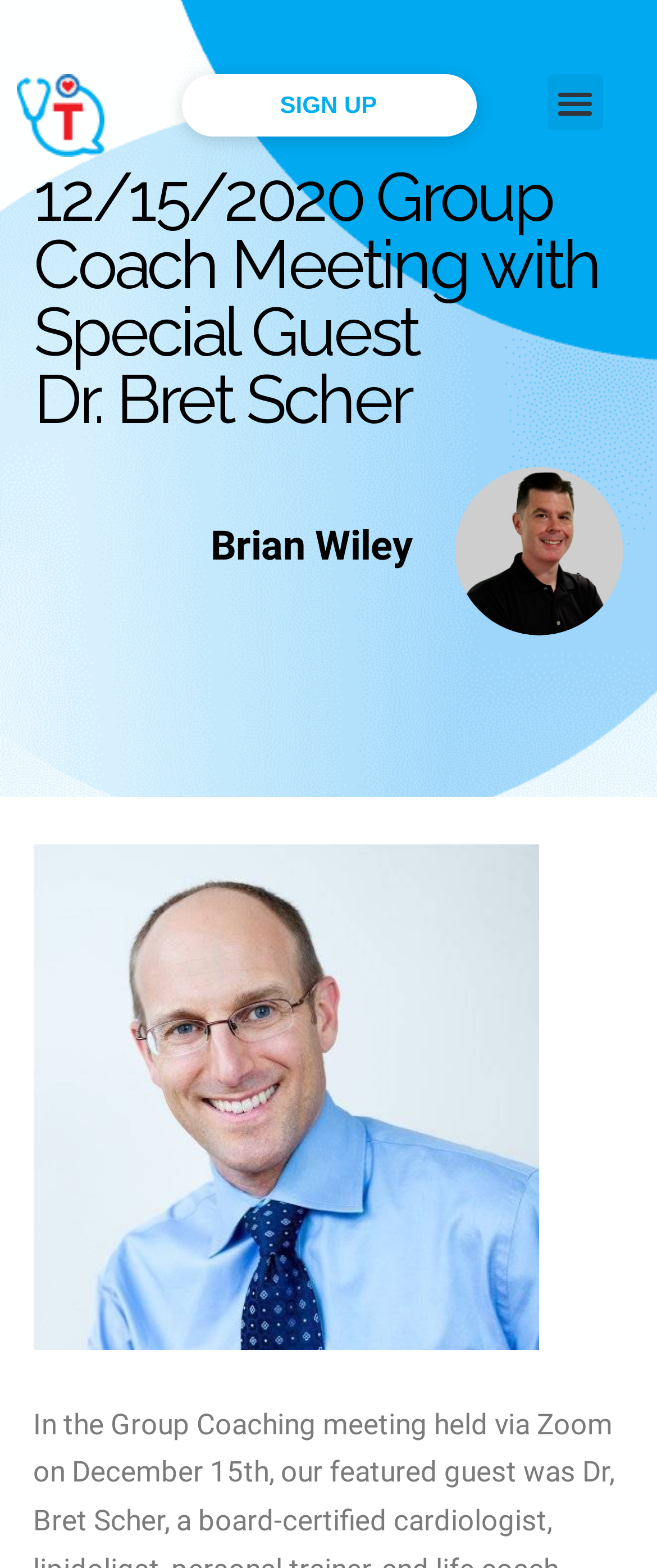What is the text on the top-left link?
Refer to the image and provide a thorough answer to the question.

The top-left link has an empty OCR text, indicating that it does not contain any readable text. It is likely an icon or an image link.